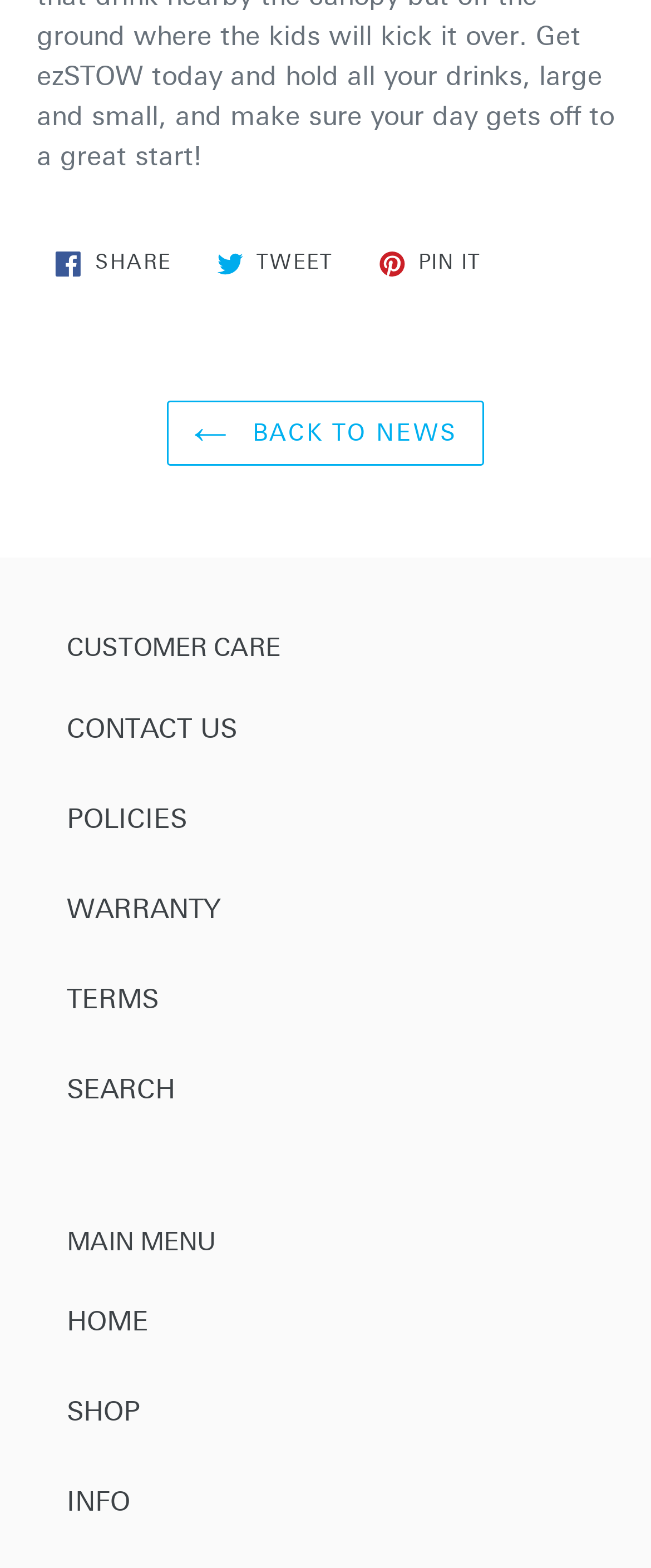Find and provide the bounding box coordinates for the UI element described here: "APP". The coordinates should be given as four float numbers between 0 and 1: [left, top, right, bottom].

None